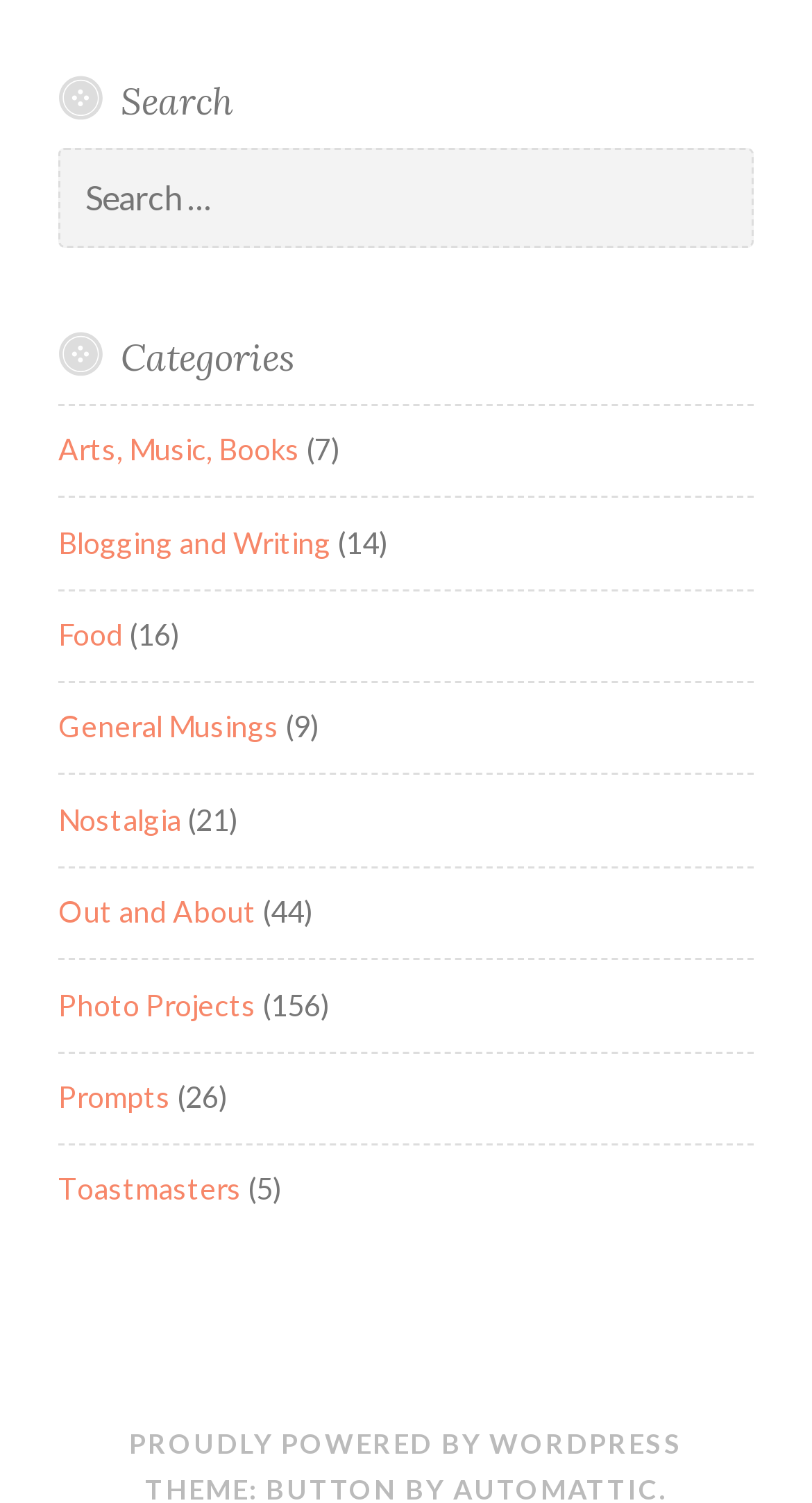Predict the bounding box coordinates for the UI element described as: "Proudly powered by WordPress". The coordinates should be four float numbers between 0 and 1, presented as [left, top, right, bottom].

[0.159, 0.95, 0.841, 0.972]